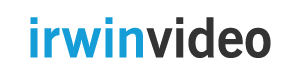Refer to the image and answer the question with as much detail as possible: What type of font is 'video' in?

The logo of Irwin Video features the name 'irwinvideo' with 'video' in a bold black font, which is a combination that is visually appealing and reflects the brand's dedication to high-quality video production and filming services.